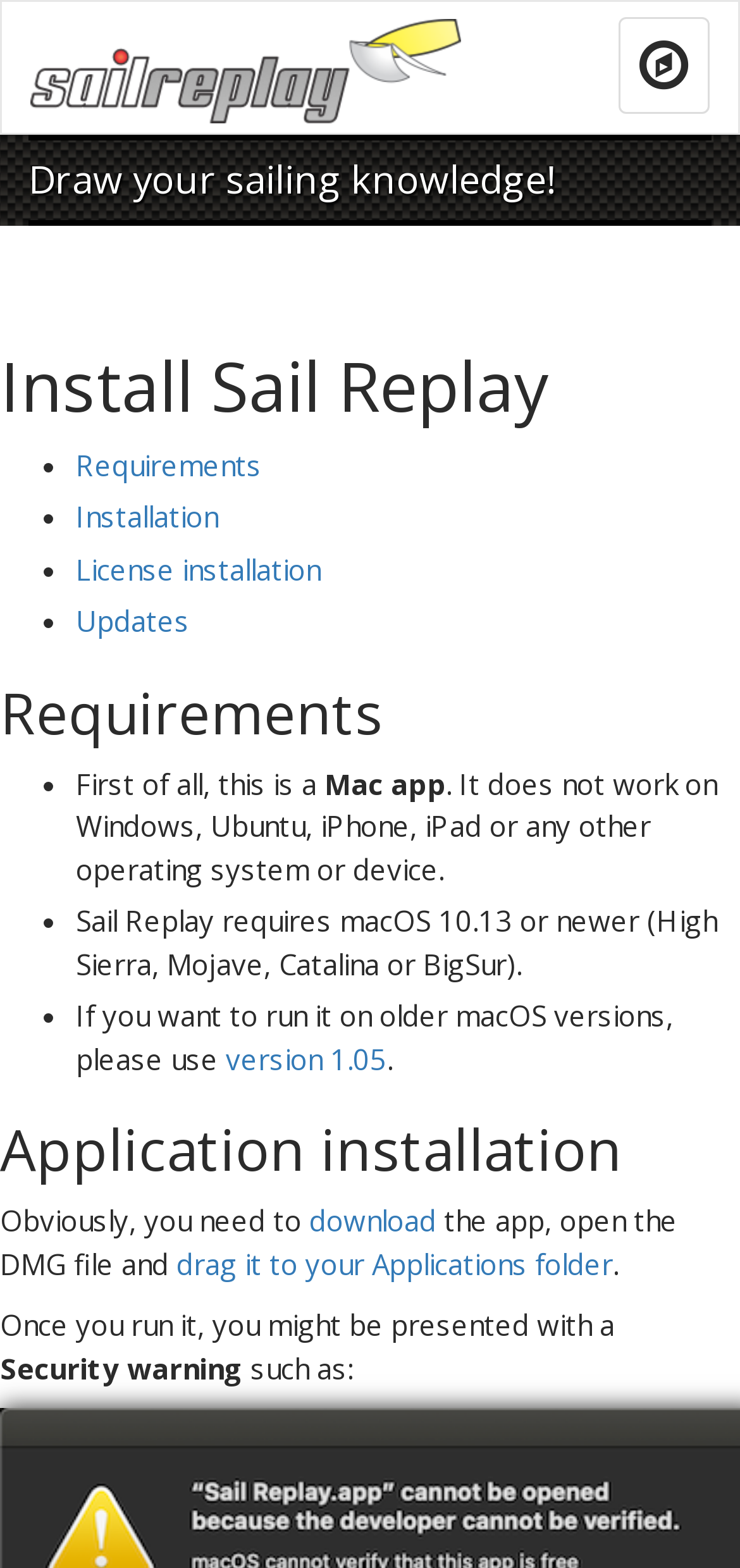Is Sail Replay available on Windows or Ubuntu?
Using the image as a reference, answer with just one word or a short phrase.

No